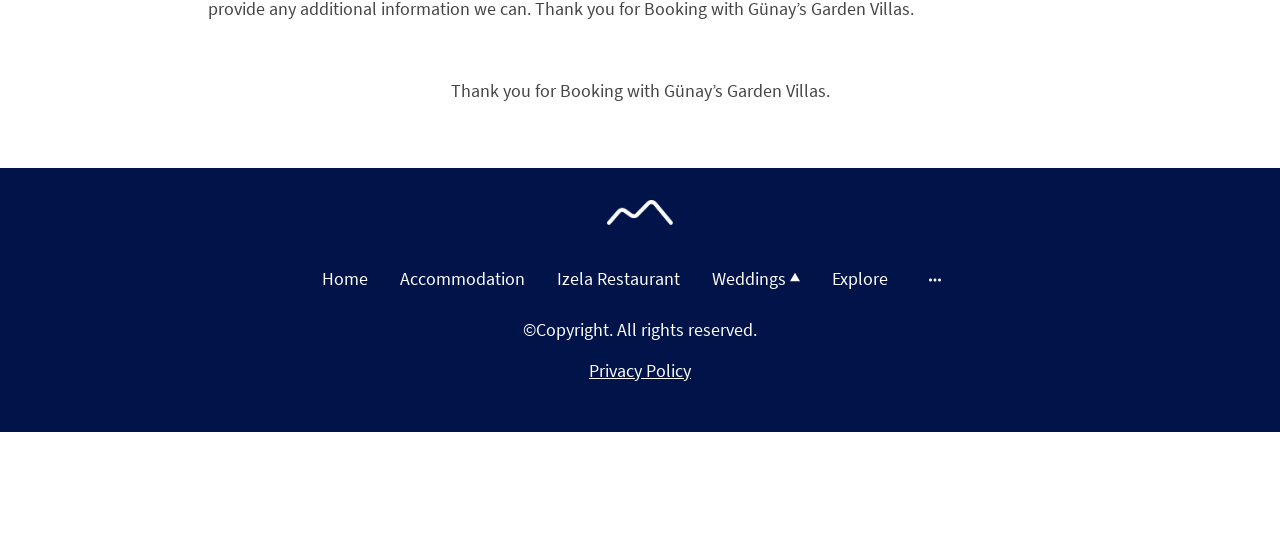Please identify the coordinates of the bounding box that should be clicked to fulfill this instruction: "read the privacy policy".

[0.46, 0.64, 0.54, 0.681]